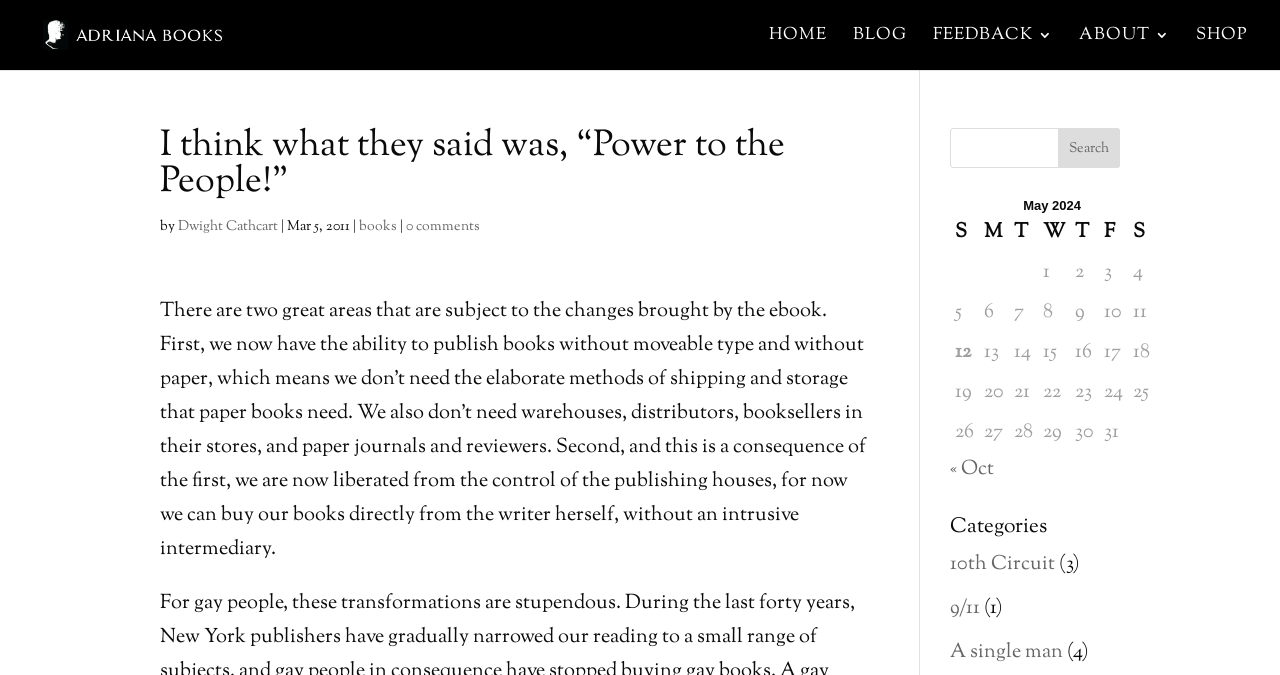Write a detailed summary of the webpage, including text, images, and layout.

This webpage appears to be a blog or article page. At the top, there is a header section with a logo and a navigation menu consisting of five links: "HOME", "BLOG", "FEEDBACK 3", "ABOUT 3", and "SHOP". Below the header, there is a heading that reads "I think what they said was, “Power to the People!”" followed by the author's name, "Dwight Cathcart", and the date "Mar 5, 2011". 

To the right of the header, there is a search box with a "Search" button. Below the search box, there is a calendar table with the title "May 2024" and seven column headers labeled "S", "M", "T", "W", "T", "F", and "S". The table has five rows, each representing a week, with dates ranging from 1 to 31.

The main content of the page is a long paragraph of text that discusses the impact of ebooks on the publishing industry. The text is divided into two main areas, describing how ebooks have changed the way books are published and distributed, and how they have liberated authors from the control of publishing houses.

At the bottom of the page, there is a section labeled "Categories" with several links to different categories, including "10th Circuit", "9/11", and "A single man", each with a number in parentheses indicating the number of posts in that category. There is also a navigation link to the previous month, "« Oct".